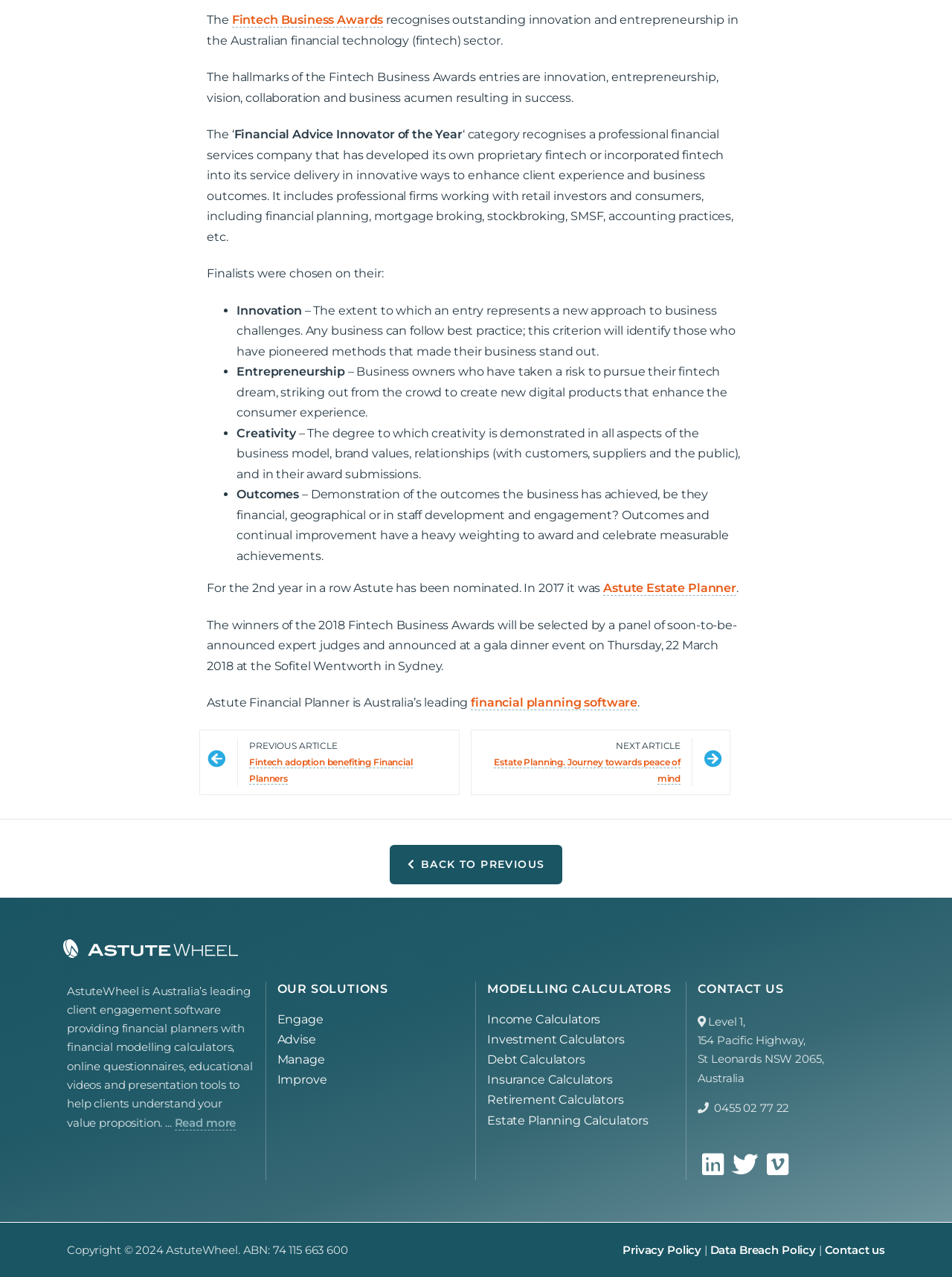Identify the bounding box coordinates for the UI element described by the following text: "parent_node: Your Comment name="comment"". Provide the coordinates as four float numbers between 0 and 1, in the format [left, top, right, bottom].

None